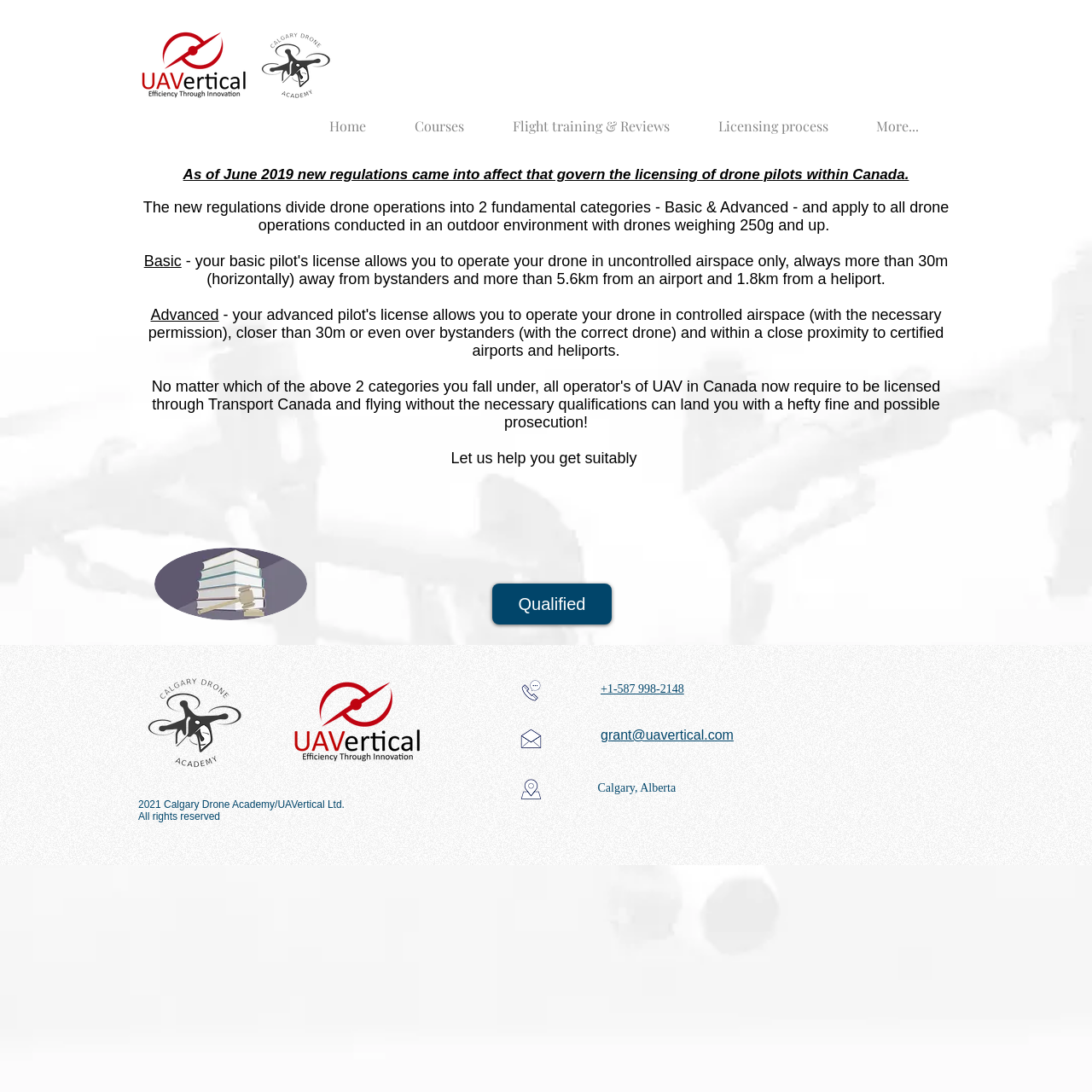What is the minimum weight of drones covered by the regulations?
Using the image, elaborate on the answer with as much detail as possible.

According to the text on the webpage, 'The new regulations... apply to all drone operations conducted in an outdoor environment with drones weighing 250g and up.' This implies that the minimum weight of drones covered by the regulations is 250g.